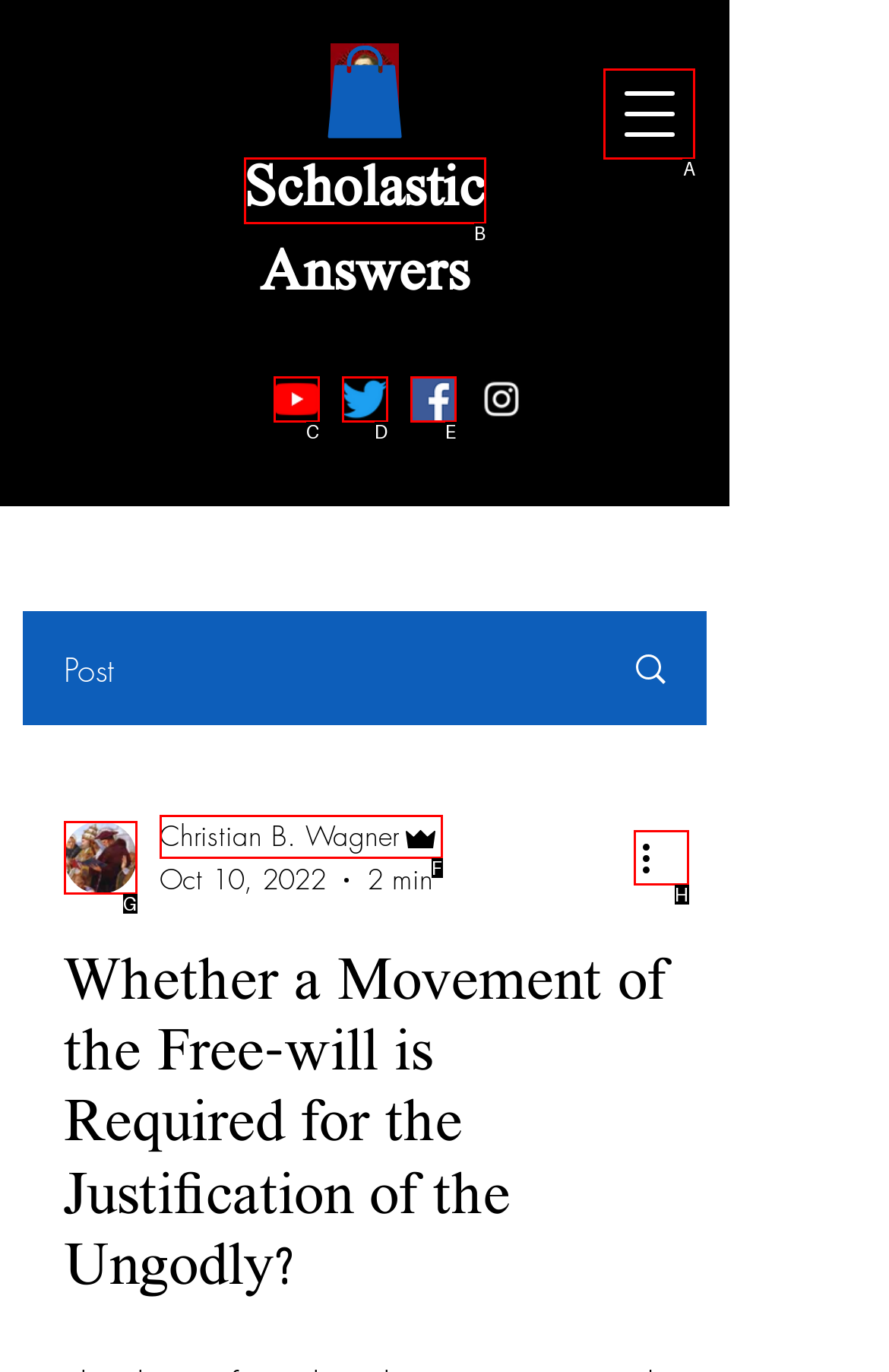Find the option you need to click to complete the following instruction: Open navigation menu
Answer with the corresponding letter from the choices given directly.

A